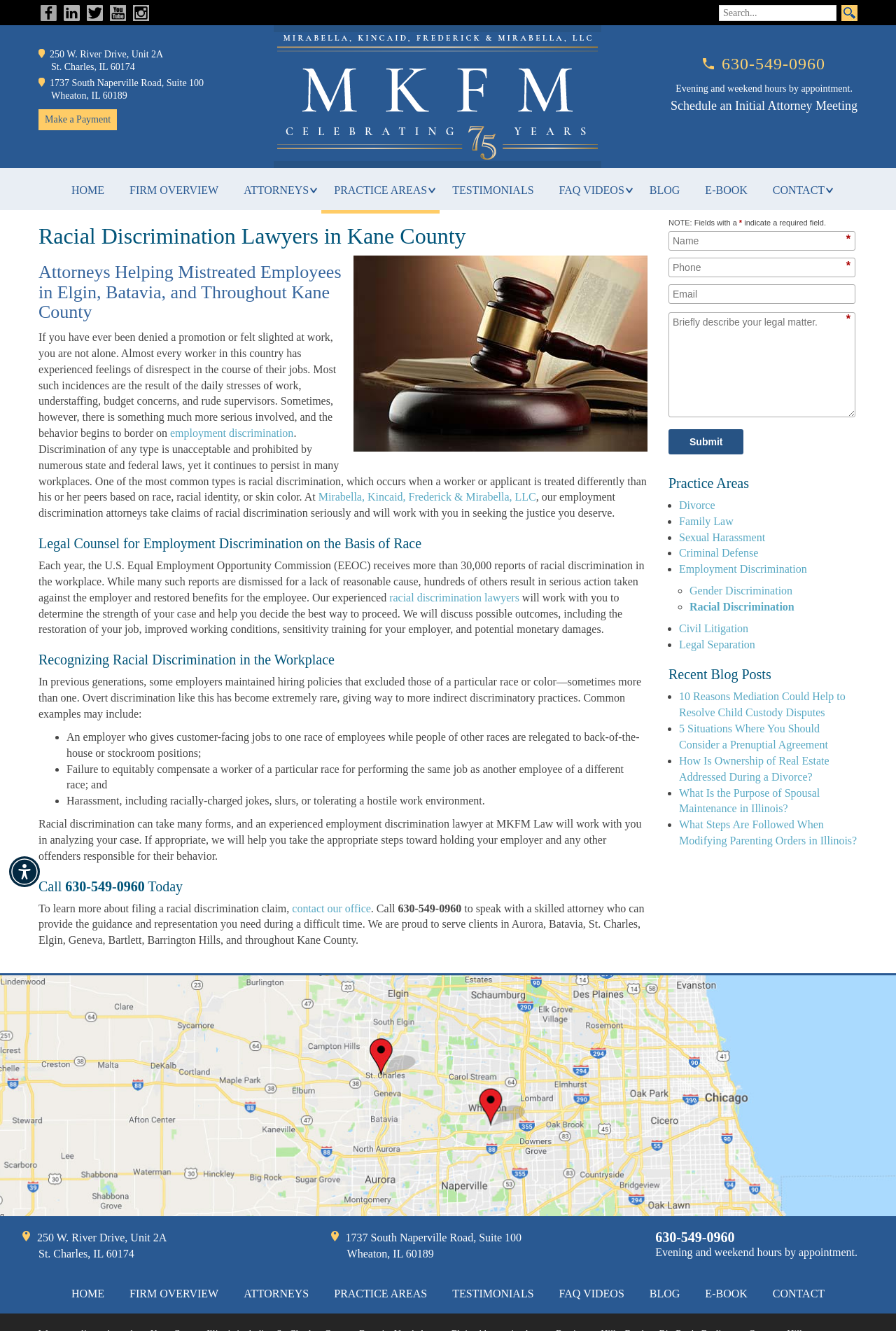Determine the bounding box coordinates of the UI element that matches the following description: "Criminal Defense". The coordinates should be four float numbers between 0 and 1 in the format [left, top, right, bottom].

[0.758, 0.411, 0.846, 0.42]